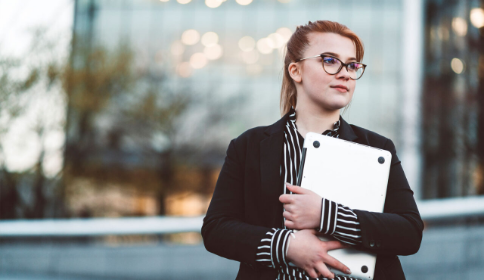Offer a detailed caption for the image presented.

The image features a professional-looking woman standing confidently outdoors, holding a laptop close to her chest. She is dressed in a black blazer over a striped top, exuding a polished and sophisticated appearance. Her glasses frame her face, complementing her thoughtful expression as she gazes into the distance. The background showcases a modern building with blurred lights, hinting at a dynamic urban environment. This image captures a moment of determination and professionalism, reflecting her role as an Energy Technician, where she likely engages in activities focused on energy efficiency and sustainability in the workplace.